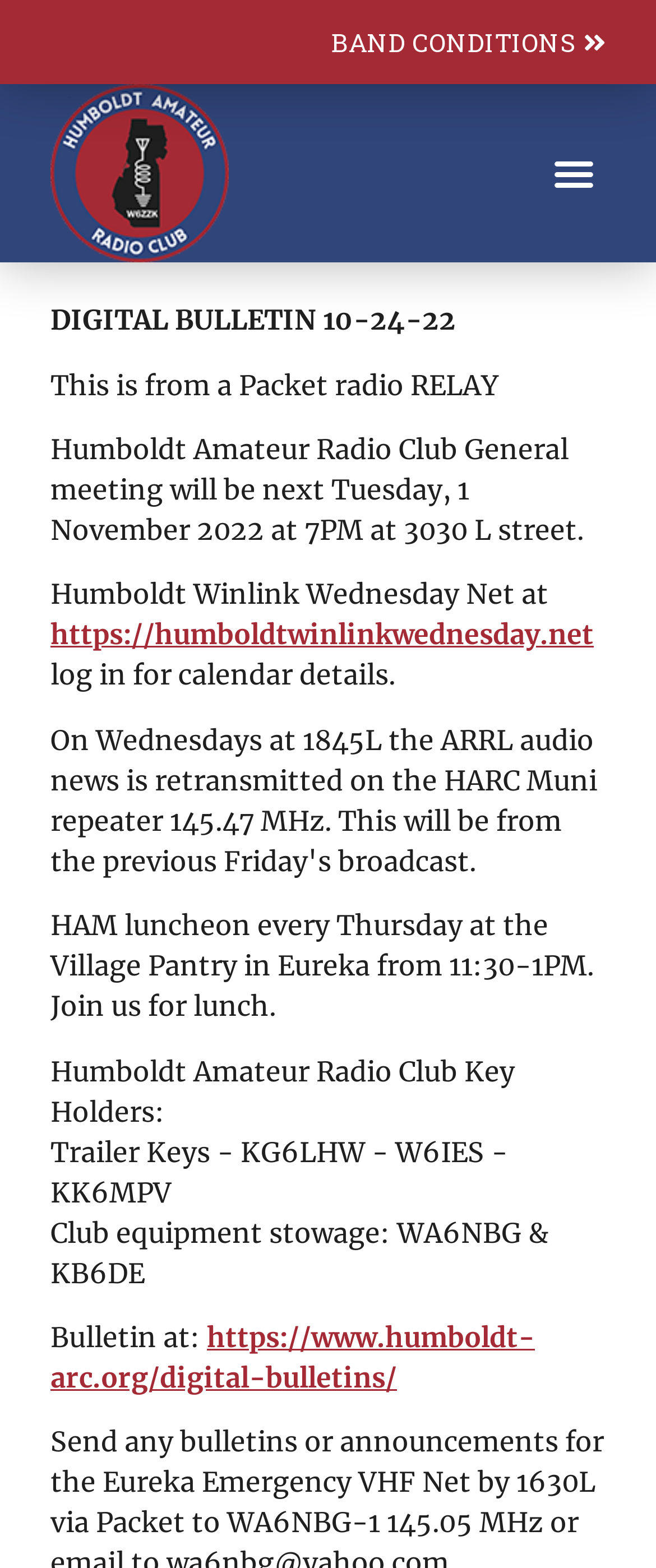Using a single word or phrase, answer the following question: 
What is the date of the next general meeting?

1 November 2022